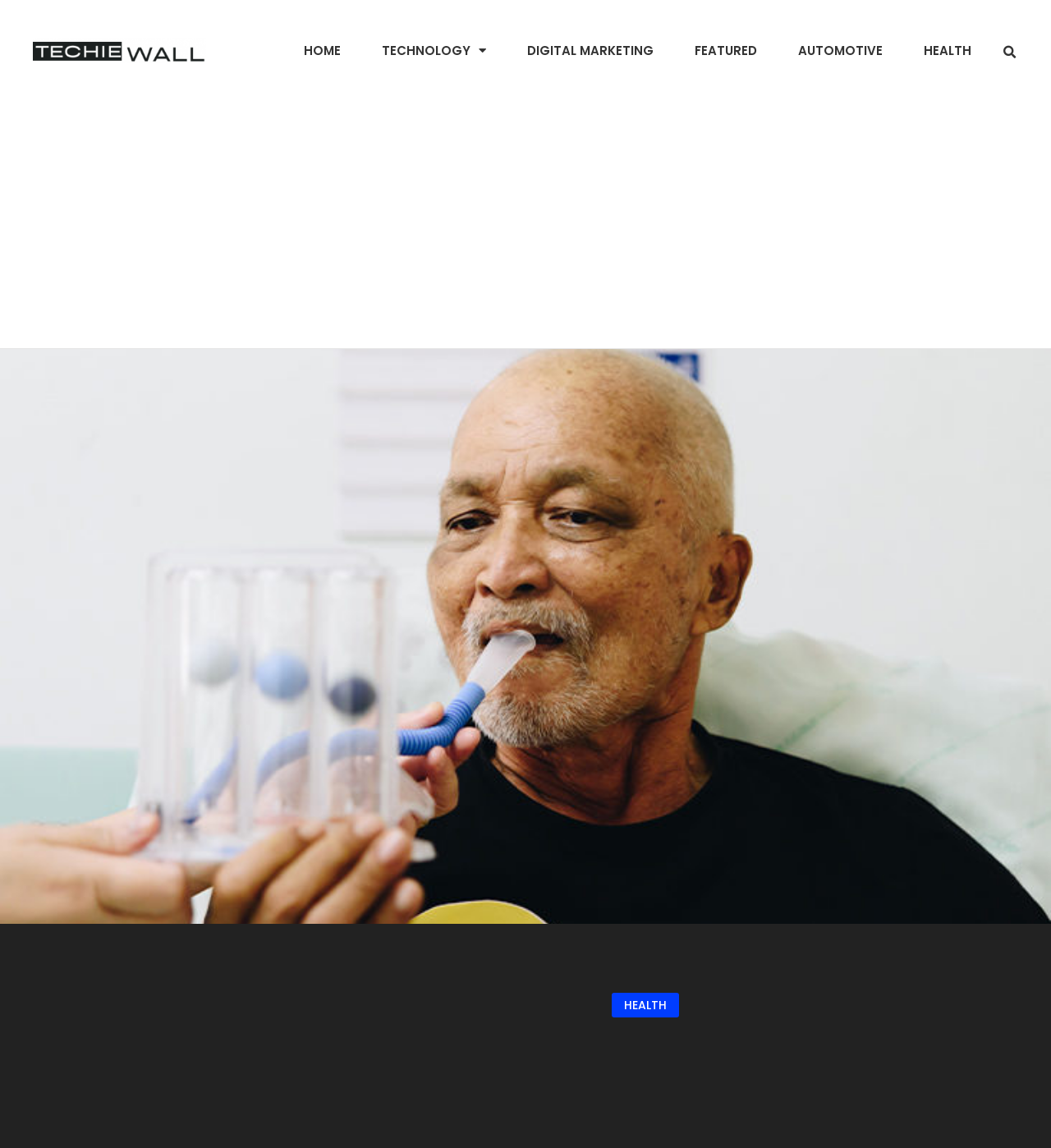Determine the bounding box coordinates of the region I should click to achieve the following instruction: "Read about ICT systems design and implementation". Ensure the bounding box coordinates are four float numbers between 0 and 1, i.e., [left, top, right, bottom].

None